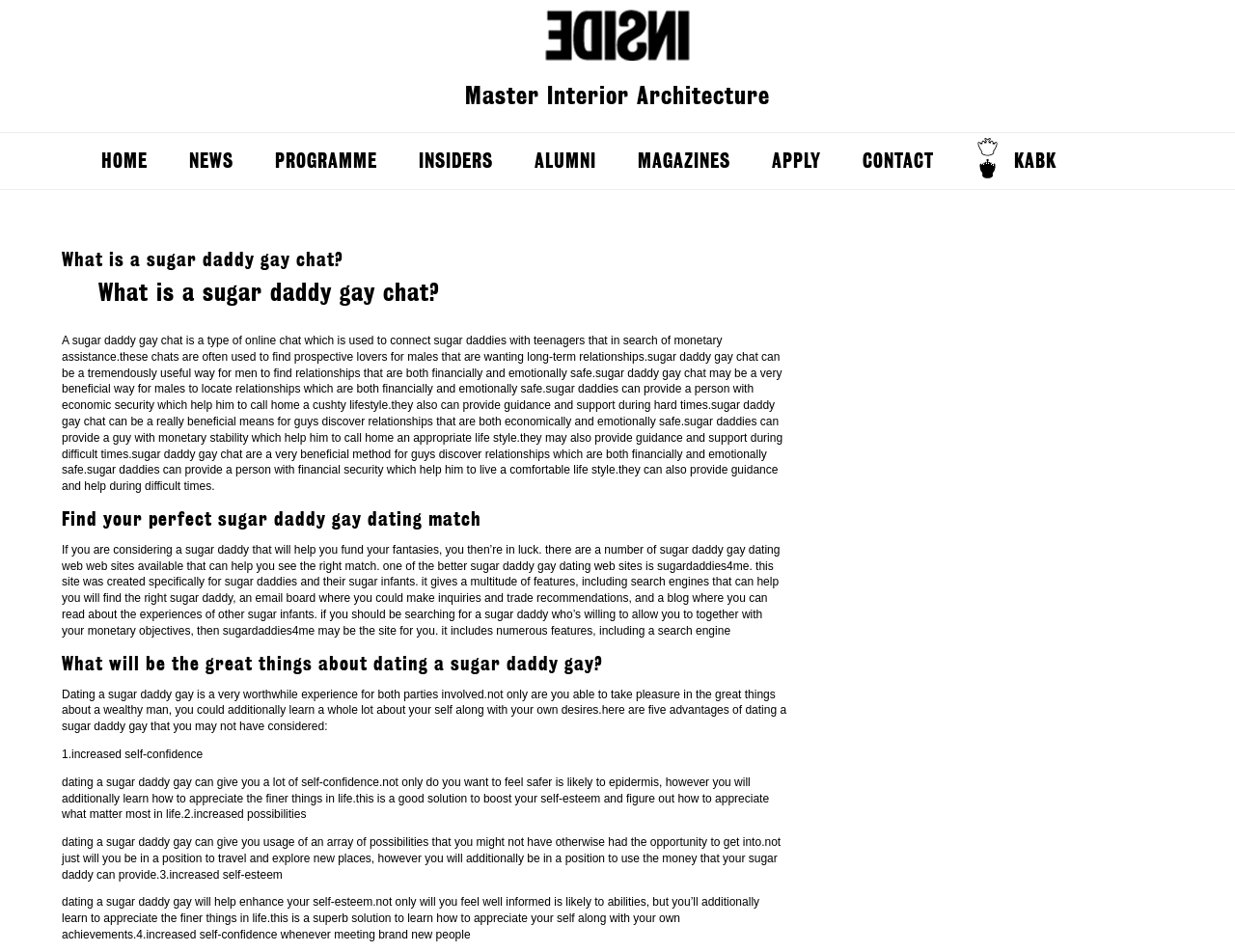Can you find the bounding box coordinates for the element that needs to be clicked to execute this instruction: "Click HOME"? The coordinates should be given as four float numbers between 0 and 1, i.e., [left, top, right, bottom].

[0.082, 0.139, 0.119, 0.199]